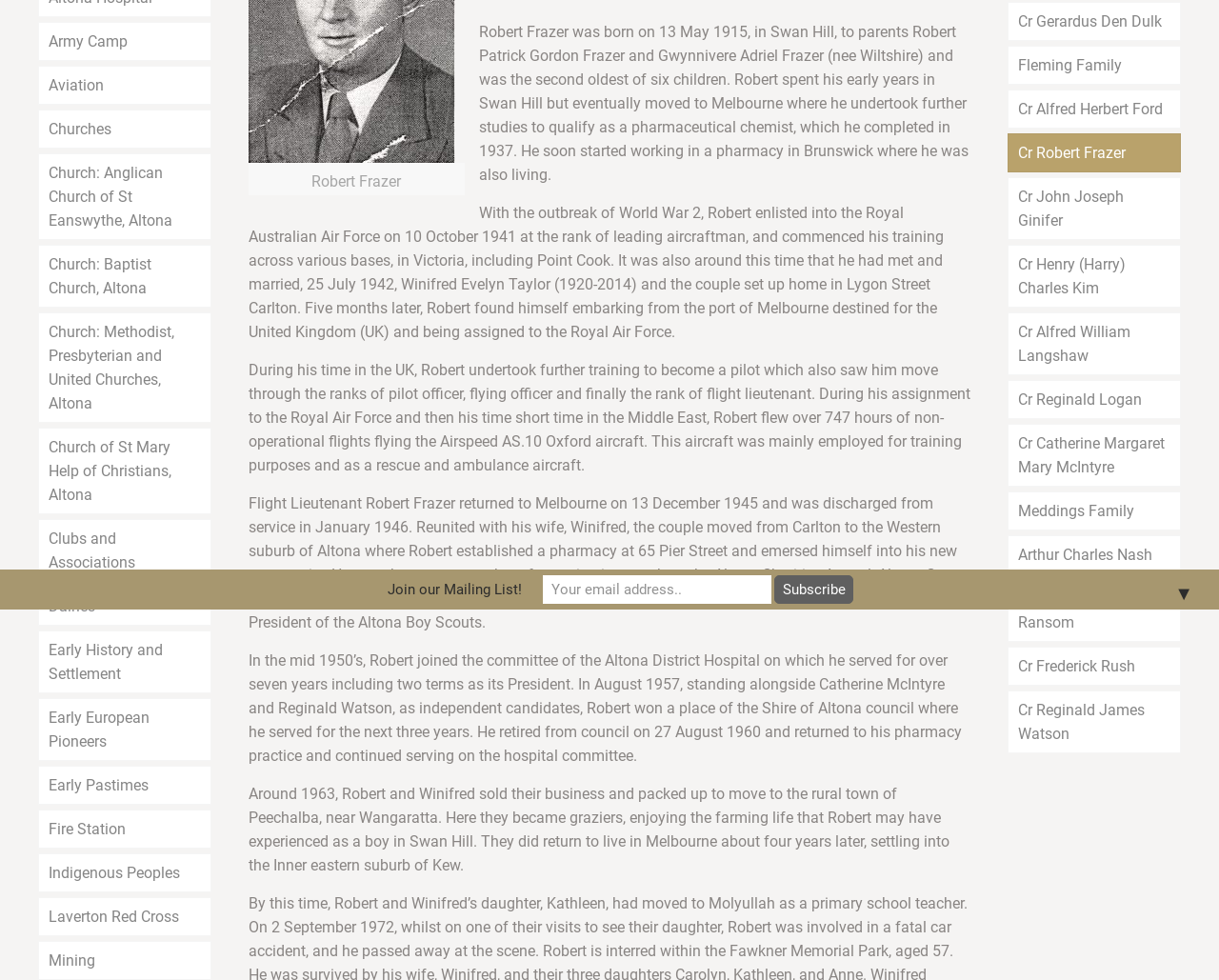Extract the bounding box coordinates of the UI element described: "Laverton Red Cross". Provide the coordinates in the format [left, top, right, bottom] with values ranging from 0 to 1.

[0.031, 0.915, 0.174, 0.955]